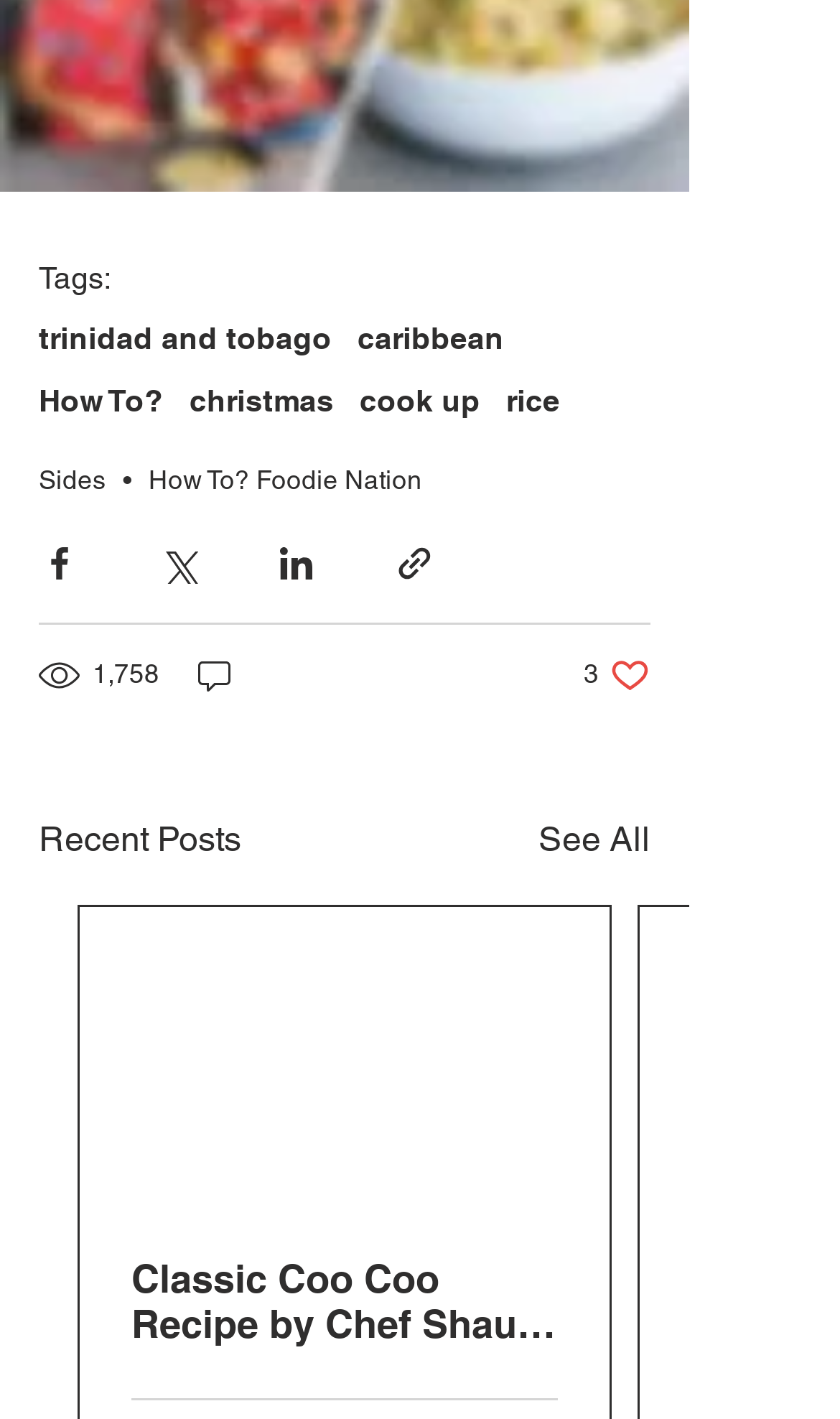Pinpoint the bounding box coordinates of the clickable area needed to execute the instruction: "Click on the 'Sides' link". The coordinates should be specified as four float numbers between 0 and 1, i.e., [left, top, right, bottom].

[0.046, 0.327, 0.126, 0.349]